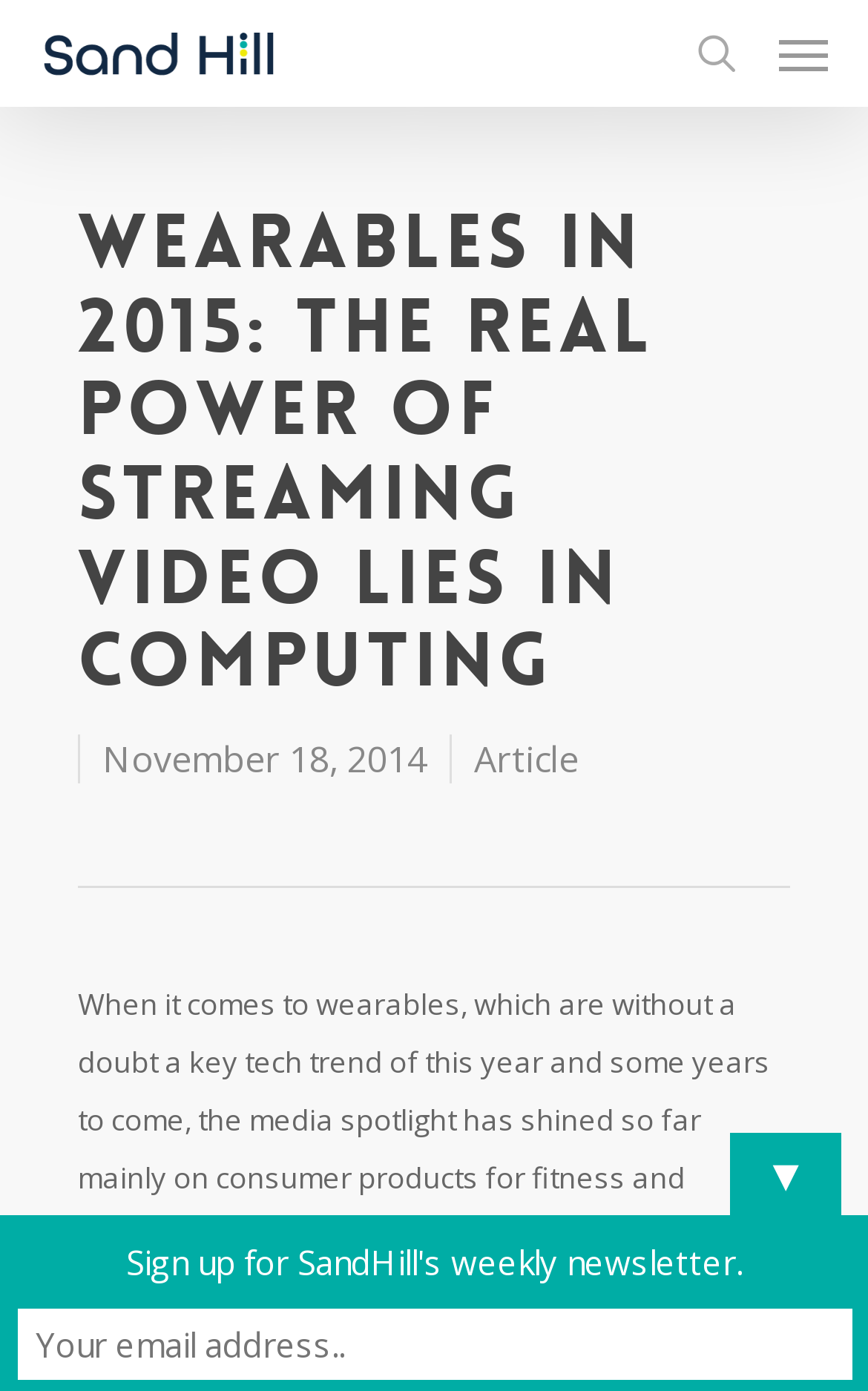What is the name of the group?
Kindly offer a comprehensive and detailed response to the question.

I found the name of the group by looking at the link element with the bounding box coordinates [0.046, 0.019, 0.323, 0.058], which contains the text 'Sand Hill Group'.